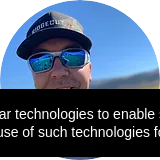What is the focus of Wild Red Clover Ranch & Fiber Mill, LLC?
Answer the question with a detailed explanation, including all necessary information.

According to the image, the ranch is dedicated to environmental stewardship and producing high-quality fiber products, and its focus is on connecting artistry to nature, which reflects Troy's passion for the land and its resources.